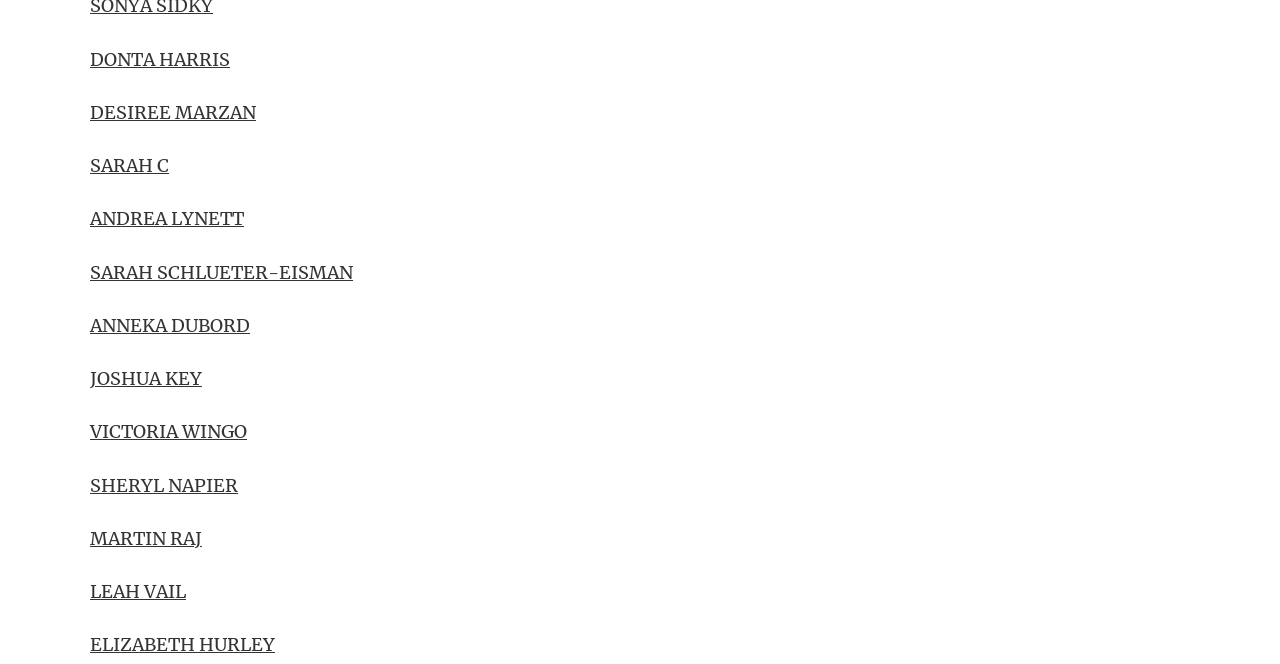Identify the bounding box coordinates necessary to click and complete the given instruction: "view DONTA HARRIS's profile".

[0.07, 0.072, 0.18, 0.106]